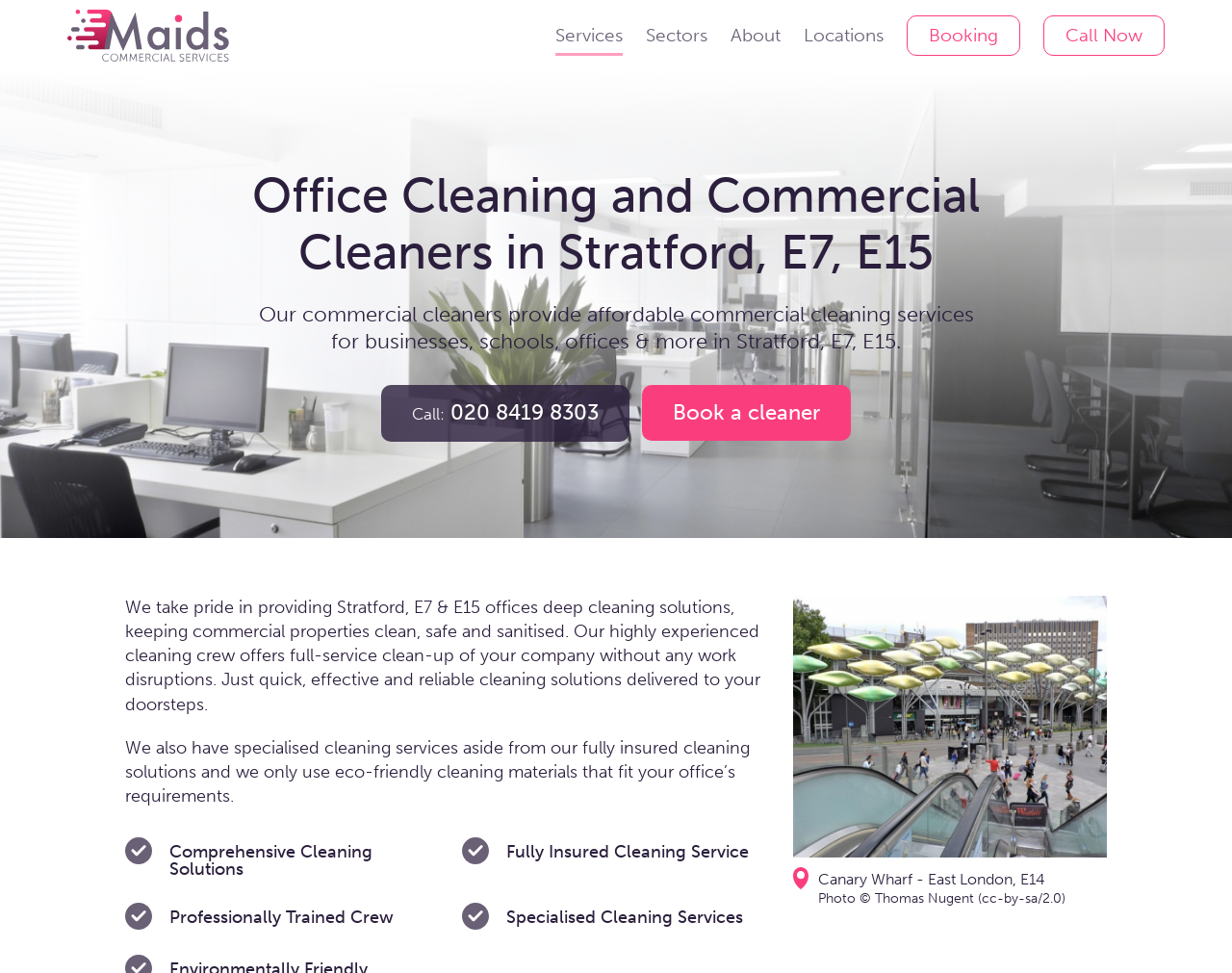Show the bounding box coordinates of the element that should be clicked to complete the task: "Click on the 'Book a cleaner' link".

[0.521, 0.396, 0.691, 0.453]